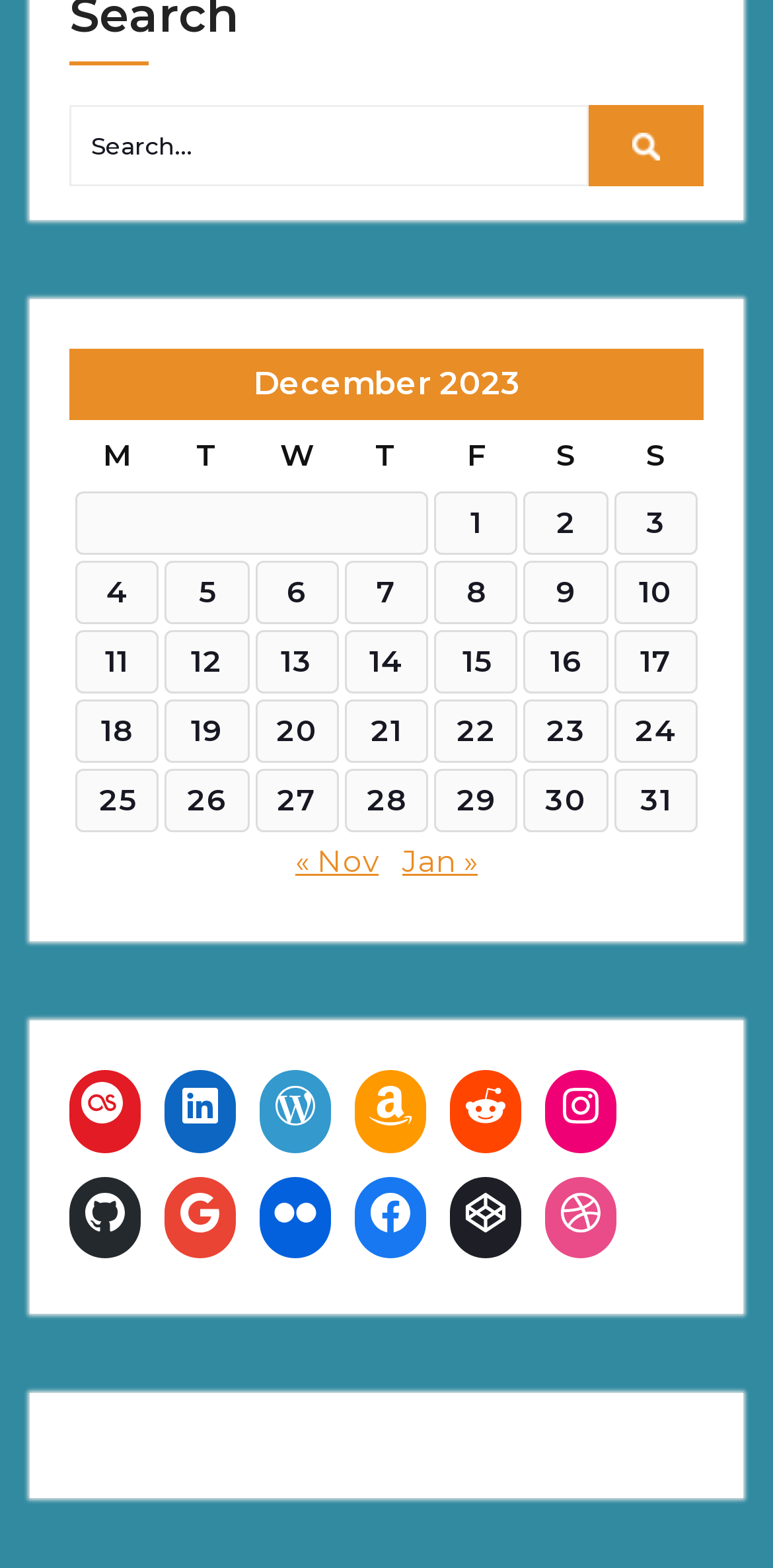Respond with a single word or phrase:
What is the month shown in the table?

December